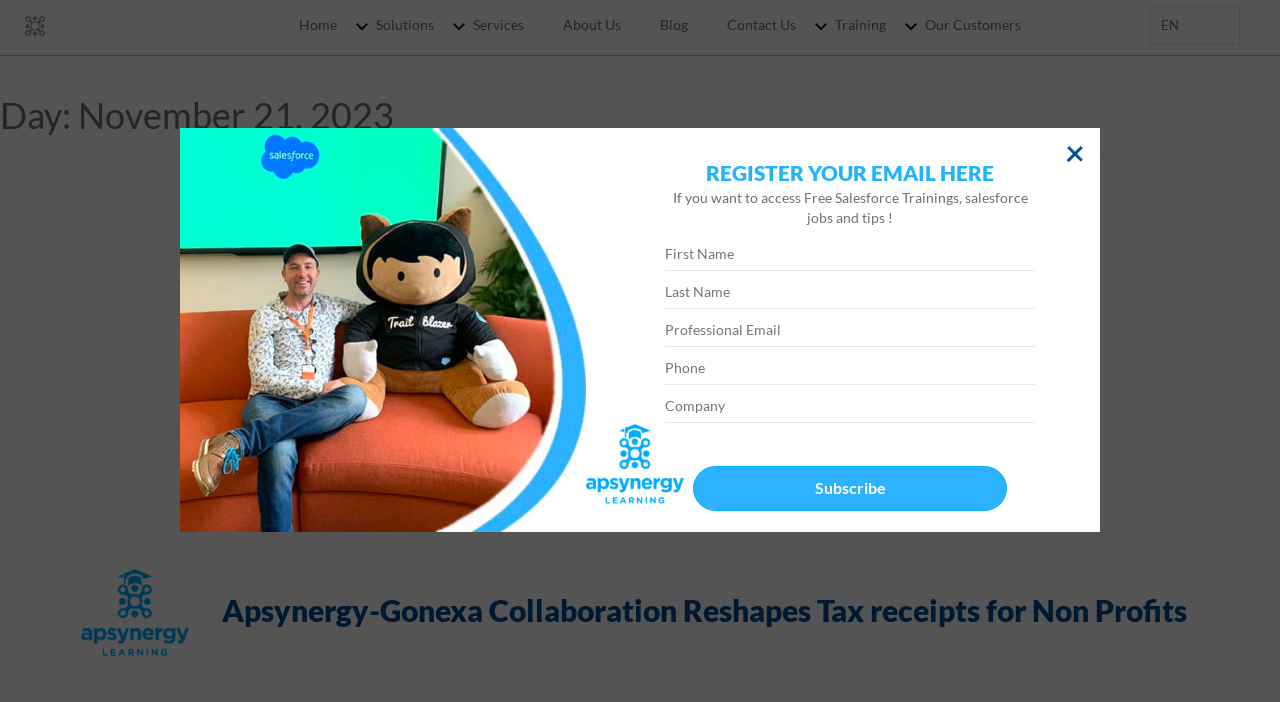How many links are there in the top navigation bar?
Using the visual information, reply with a single word or short phrase.

7